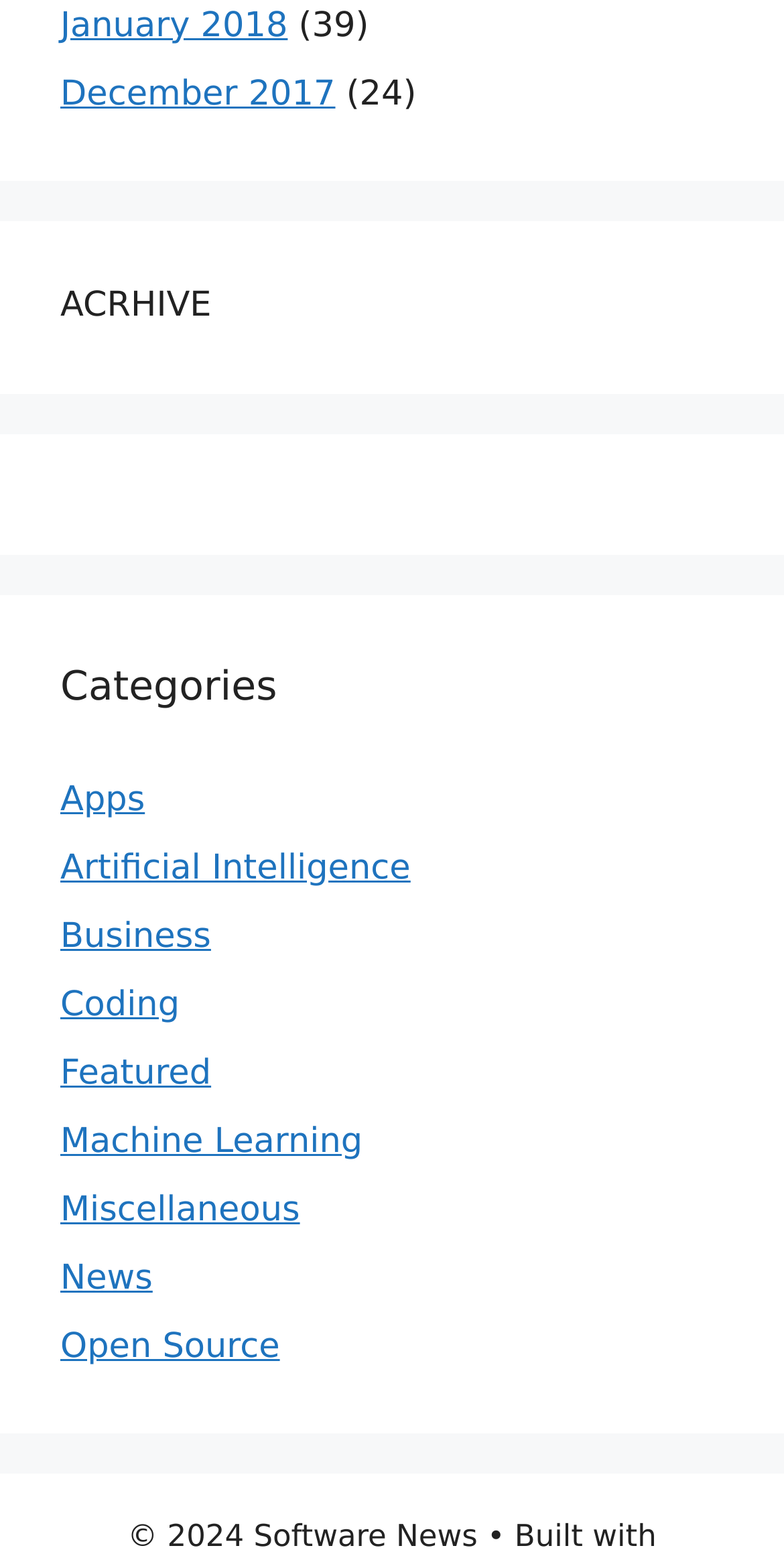Identify the bounding box coordinates of the element that should be clicked to fulfill this task: "browse Artificial Intelligence category". The coordinates should be provided as four float numbers between 0 and 1, i.e., [left, top, right, bottom].

[0.077, 0.547, 0.524, 0.573]